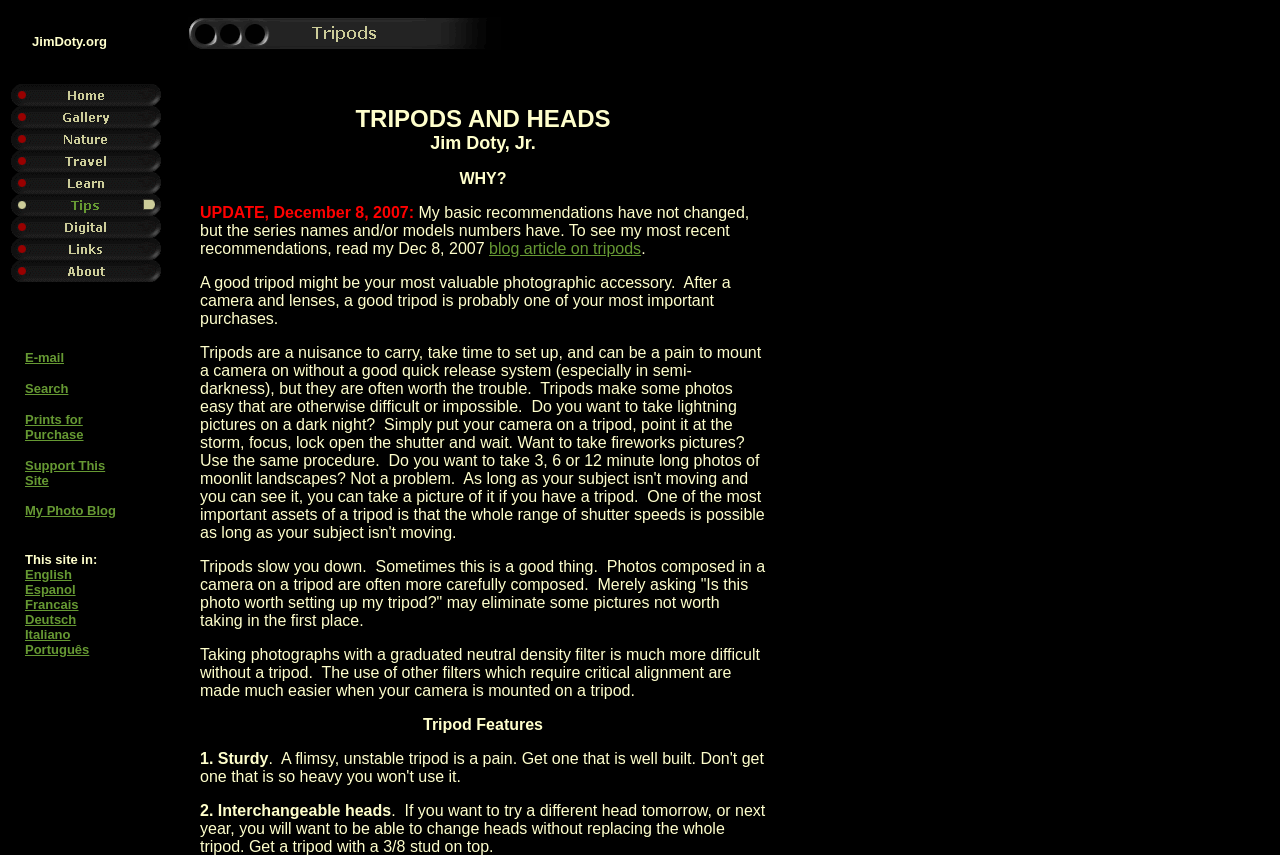Can you identify the bounding box coordinates of the clickable region needed to carry out this instruction: 'Learn about Tripods'? The coordinates should be four float numbers within the range of 0 to 1, stated as [left, top, right, bottom].

[0.147, 0.02, 0.391, 0.058]